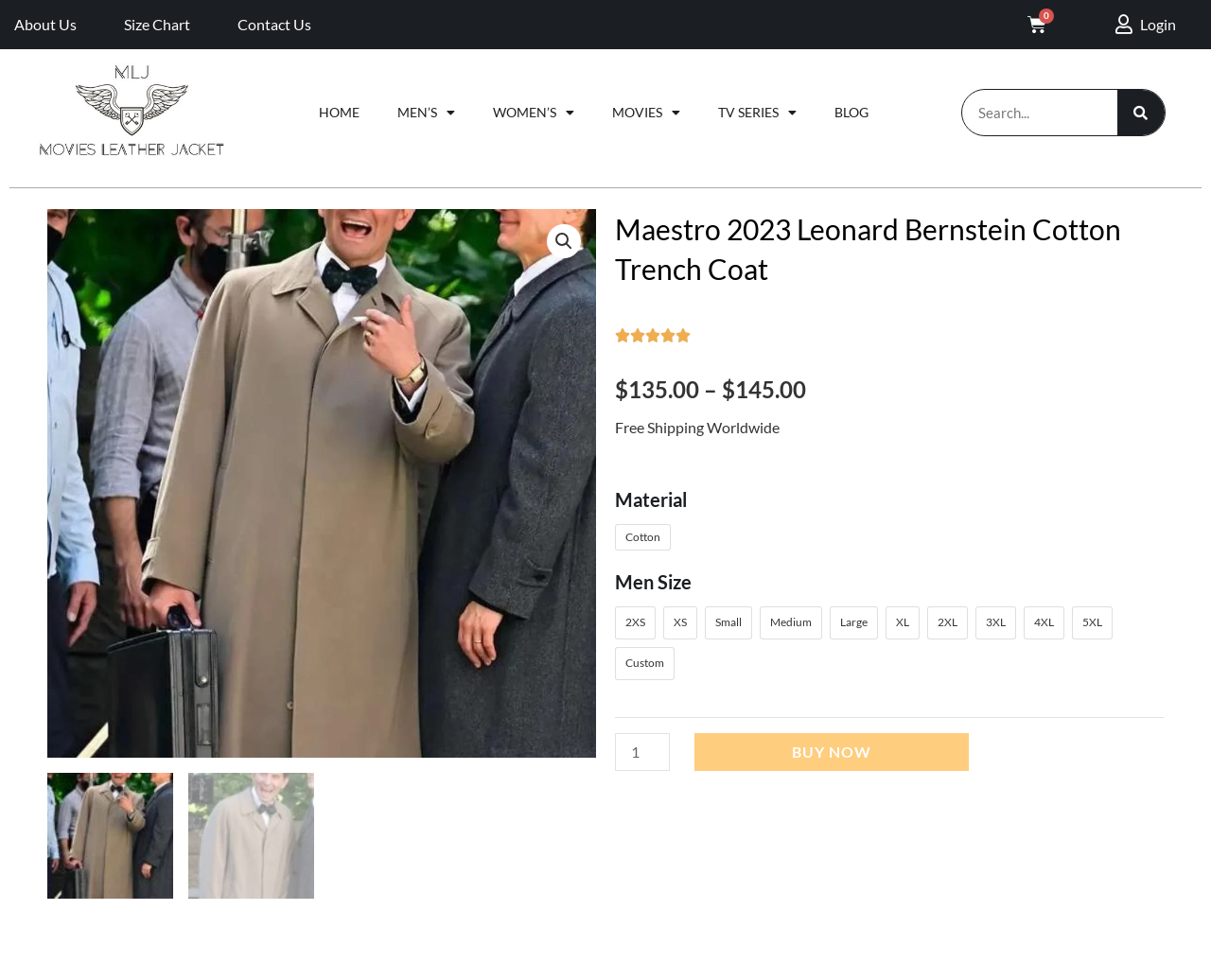Find and indicate the bounding box coordinates of the region you should select to follow the given instruction: "Search for a product".

[0.794, 0.091, 0.962, 0.139]